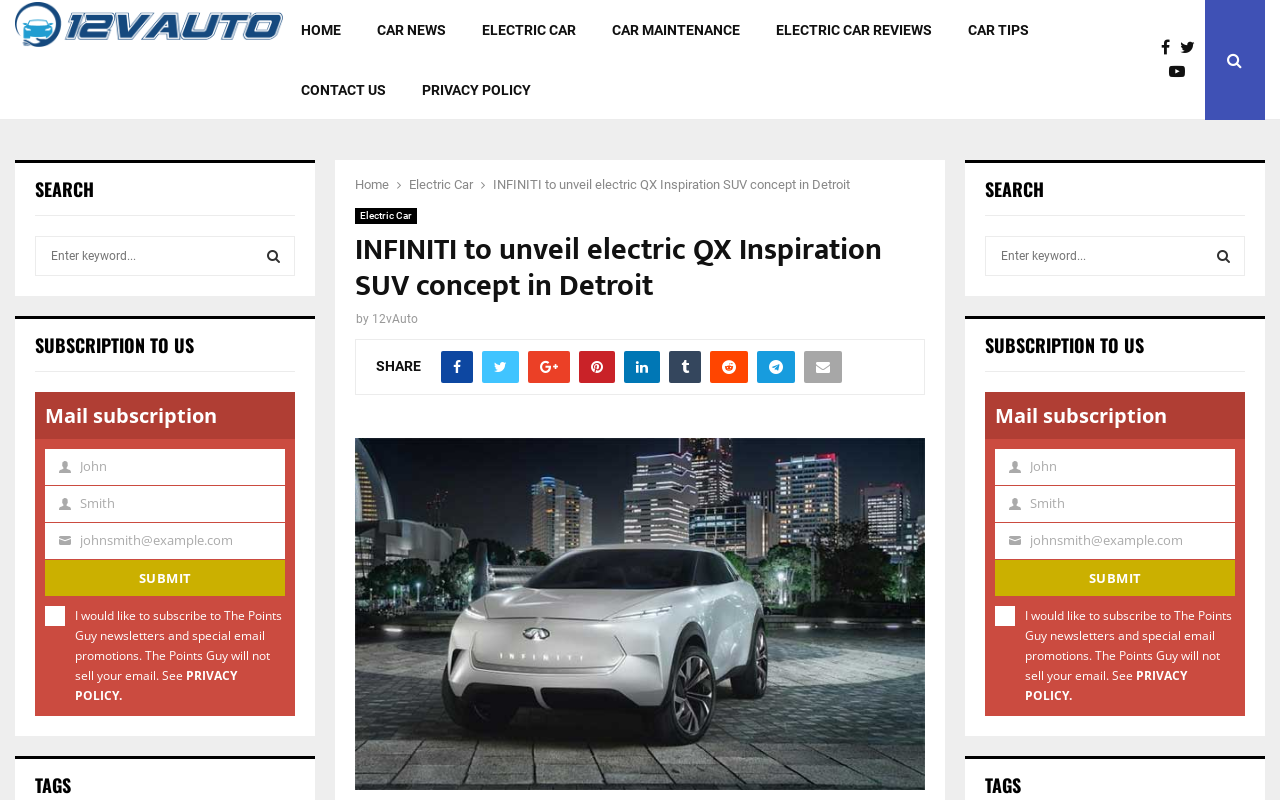Find the bounding box coordinates of the element I should click to carry out the following instruction: "Search for something".

[0.027, 0.295, 0.23, 0.345]